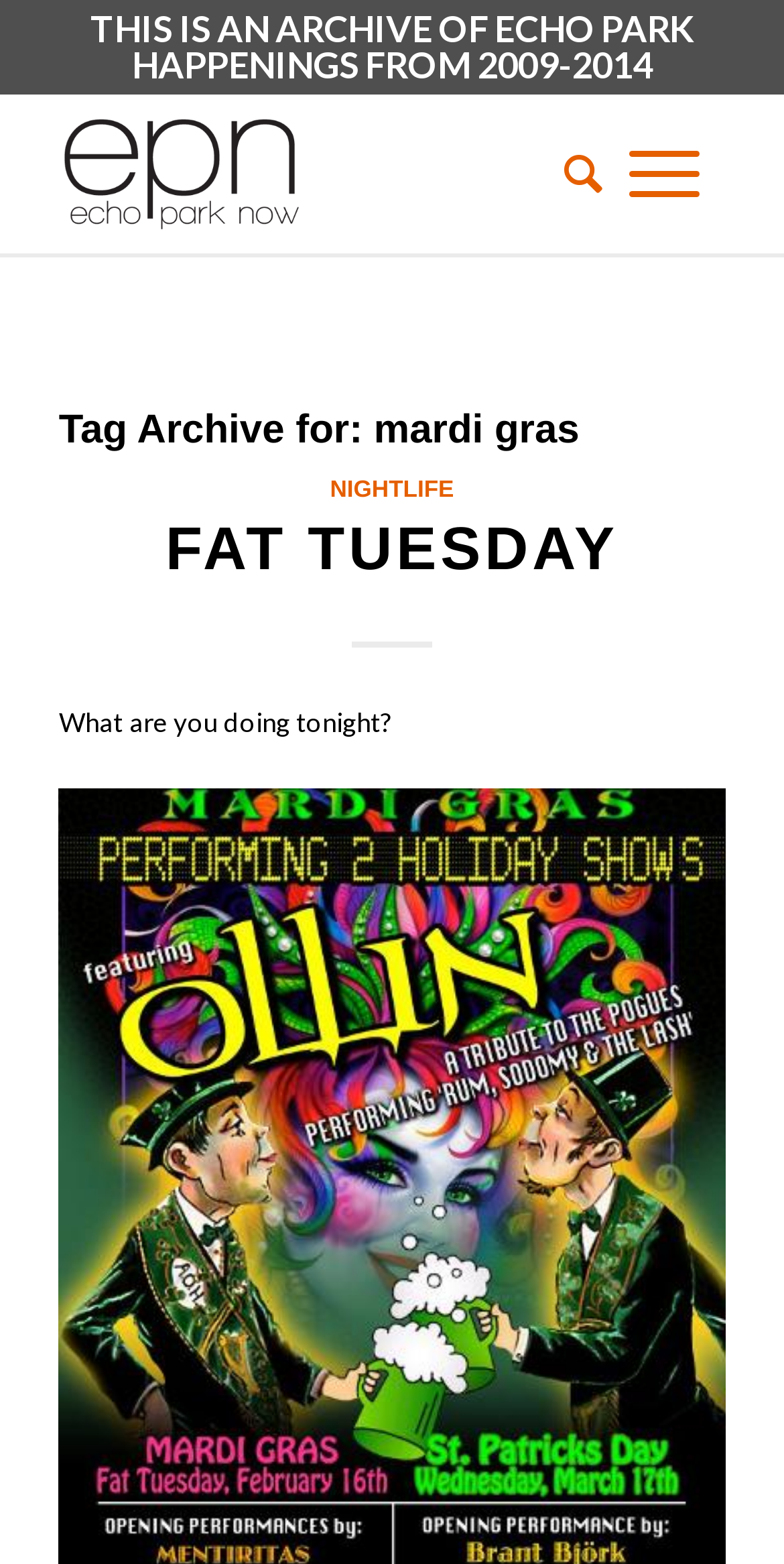Create a detailed narrative of the webpage’s visual and textual elements.

The webpage is about Mardi Gras in Echo Park, with a focus on archived happenings from 2009-2014. At the top, there is a static text announcing that the page is an archive of Echo Park events from 2009-2014. Below this, there is a layout table containing several elements. On the left side, there is a link to "Echo Park Now" accompanied by an image with the same name. To the right of this, there is a menu item labeled "Search" and a link to "Menu" at the far right. 

Below the layout table, there is a heading that indicates the page is a tag archive for Mardi Gras. Under this heading, there is a section with a link to "NIGHTLIFE" and a heading labeled "FAT TUESDAY" with a link to the same. Below this, there is a static text asking "What are you doing tonight?"